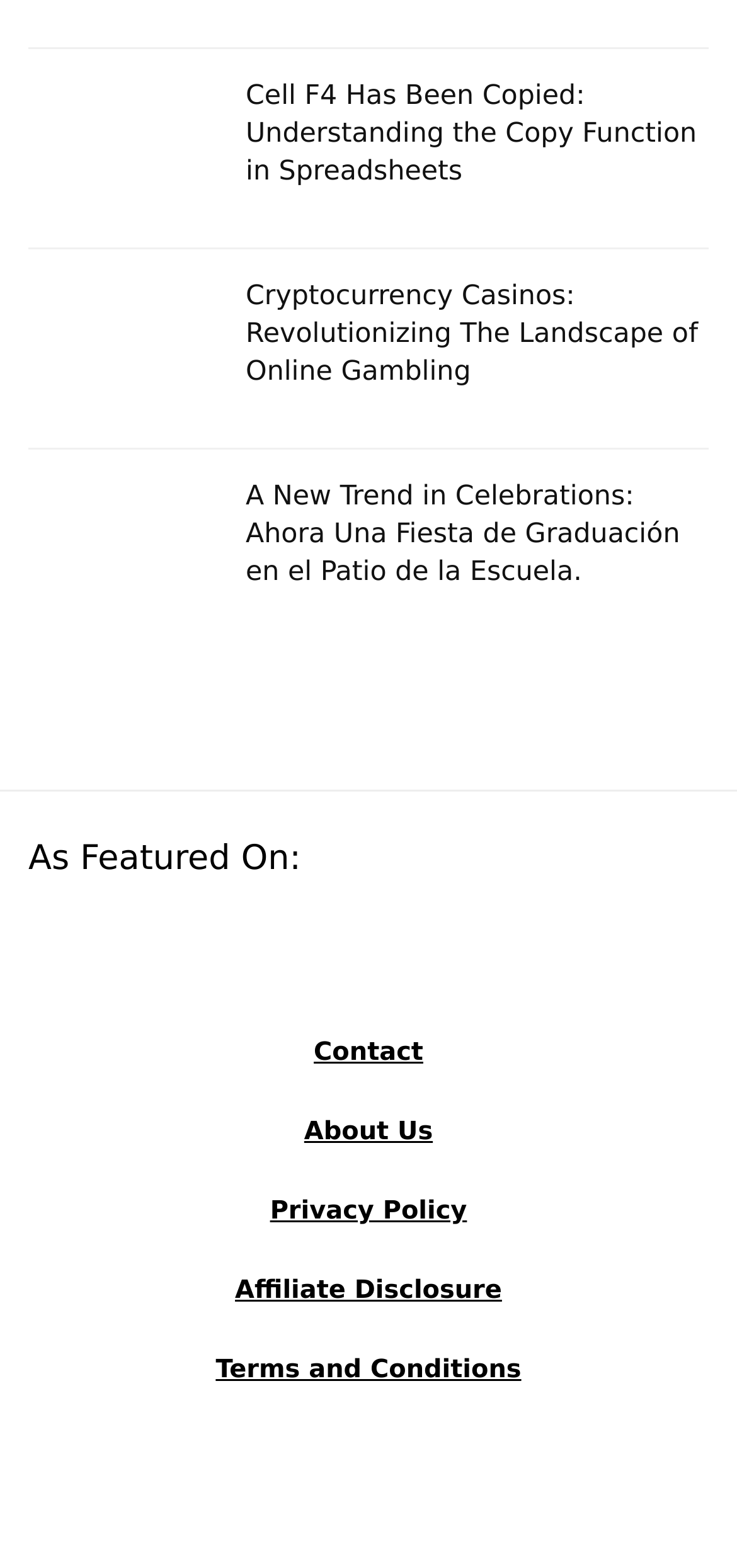Highlight the bounding box of the UI element that corresponds to this description: "Terms and Conditions".

[0.293, 0.865, 0.707, 0.883]